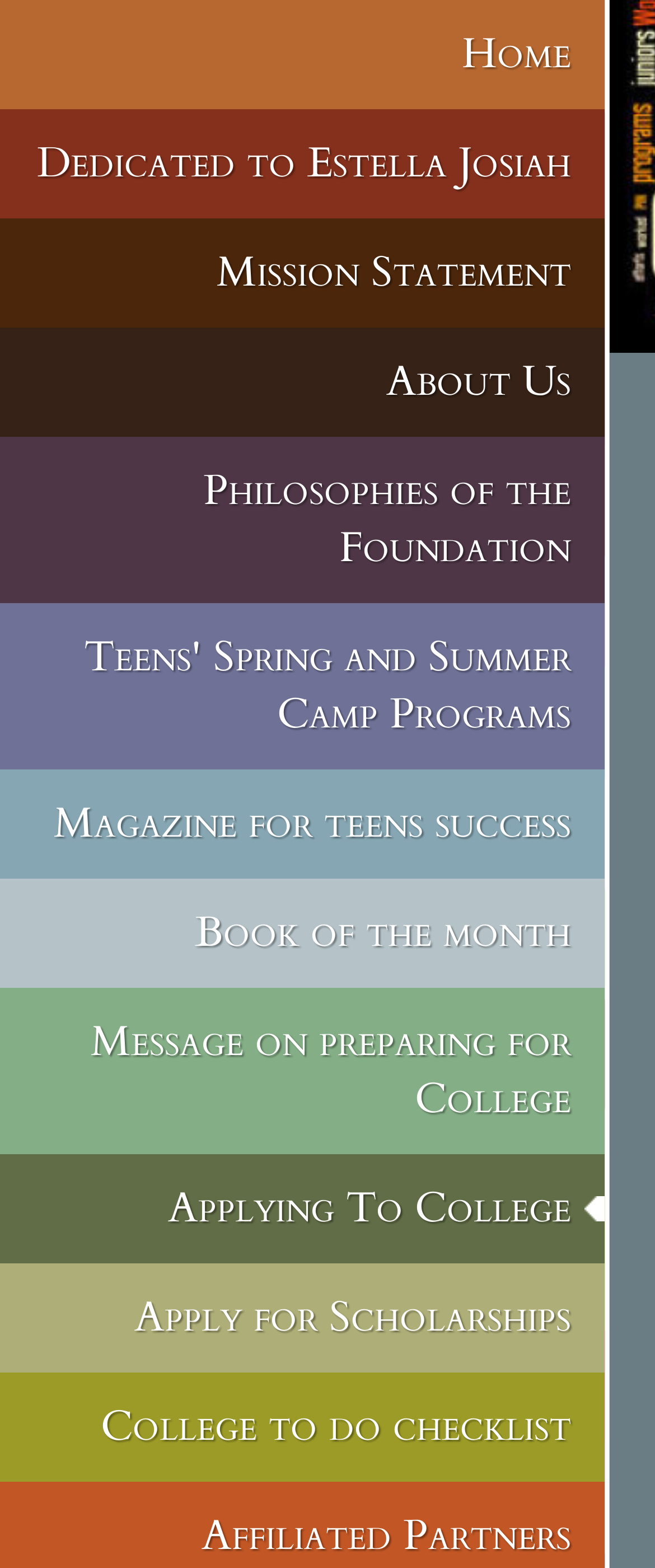Show the bounding box coordinates of the element that should be clicked to complete the task: "go to home page".

[0.0, 0.0, 0.923, 0.07]